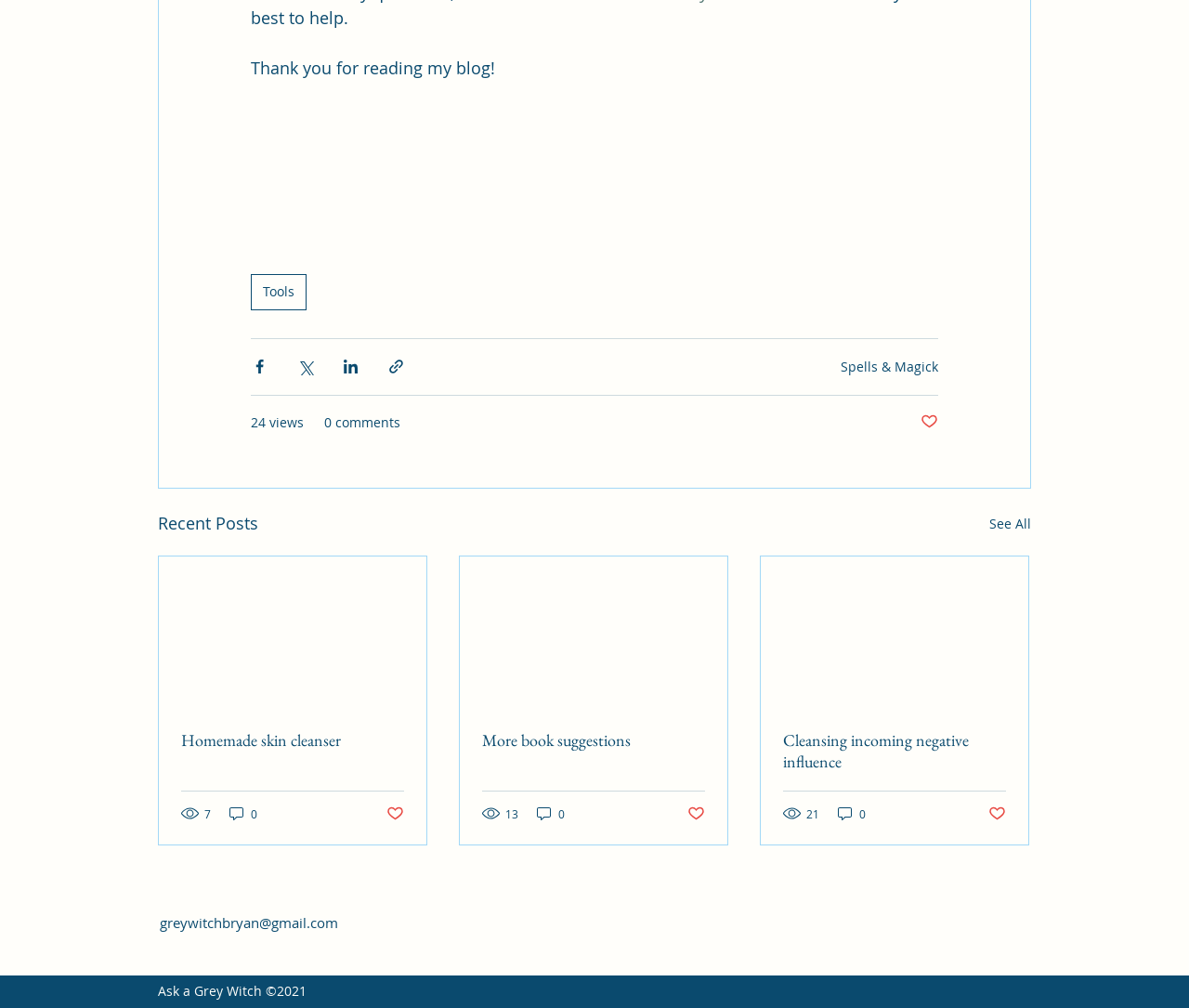Please locate the bounding box coordinates for the element that should be clicked to achieve the following instruction: "View recent posts". Ensure the coordinates are given as four float numbers between 0 and 1, i.e., [left, top, right, bottom].

[0.133, 0.506, 0.217, 0.533]